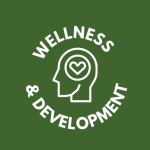Give a one-word or one-phrase response to the question: 
What shape is inside the head silhouette?

Heart